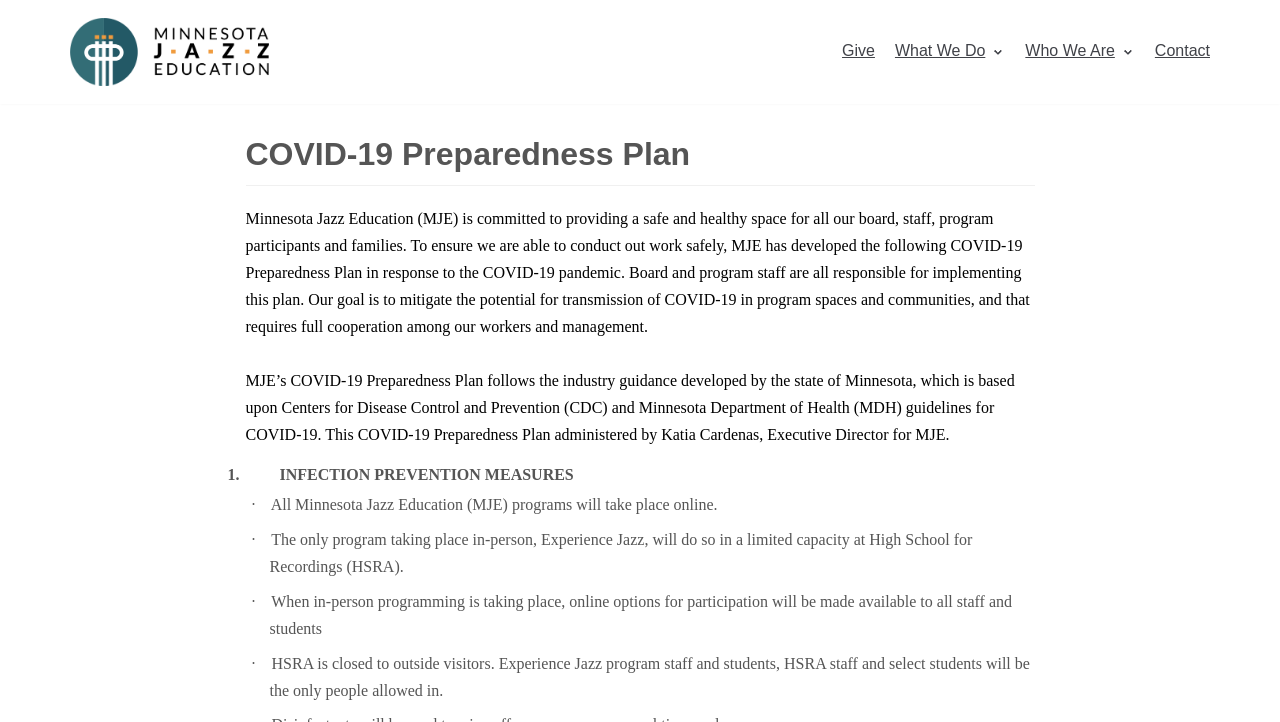Who is responsible for implementing the COVID-19 Preparedness Plan?
Using the image, answer in one word or phrase.

Board and program staff